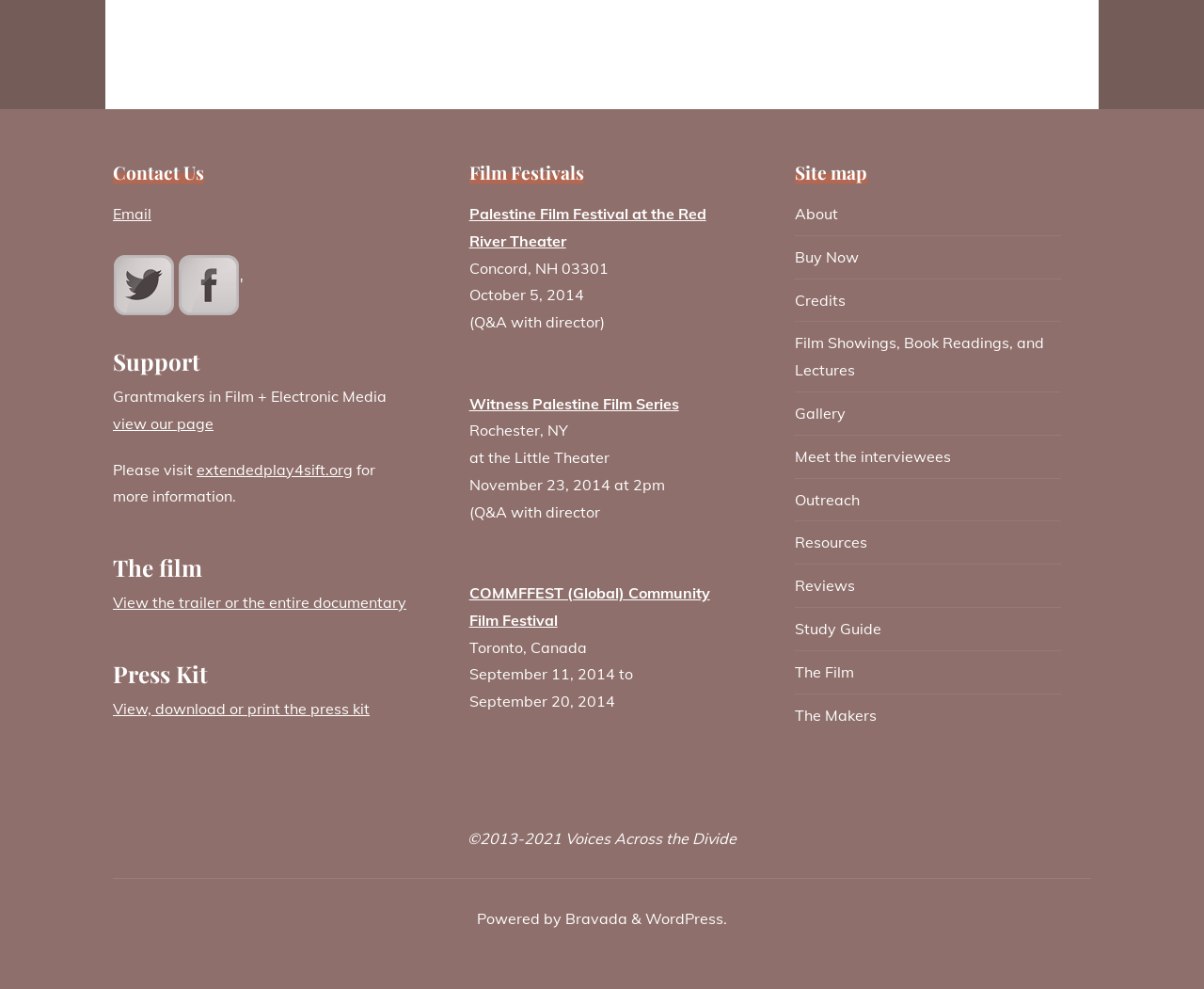What is the copyright year range of the website?
Using the information from the image, give a concise answer in one word or a short phrase.

2013-2021